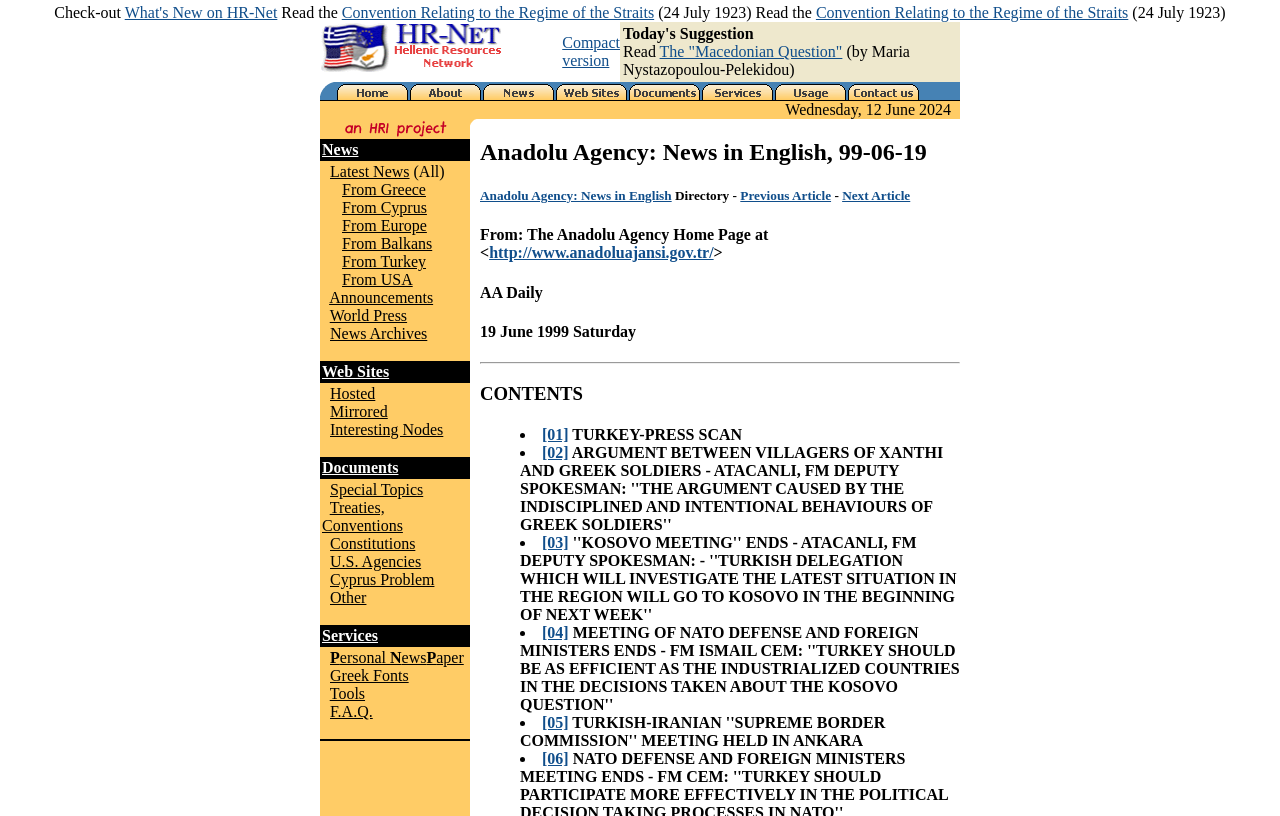Determine the bounding box coordinates of the element that should be clicked to execute the following command: "Read the Convention Relating to the Regime of the Straits".

[0.267, 0.005, 0.511, 0.026]